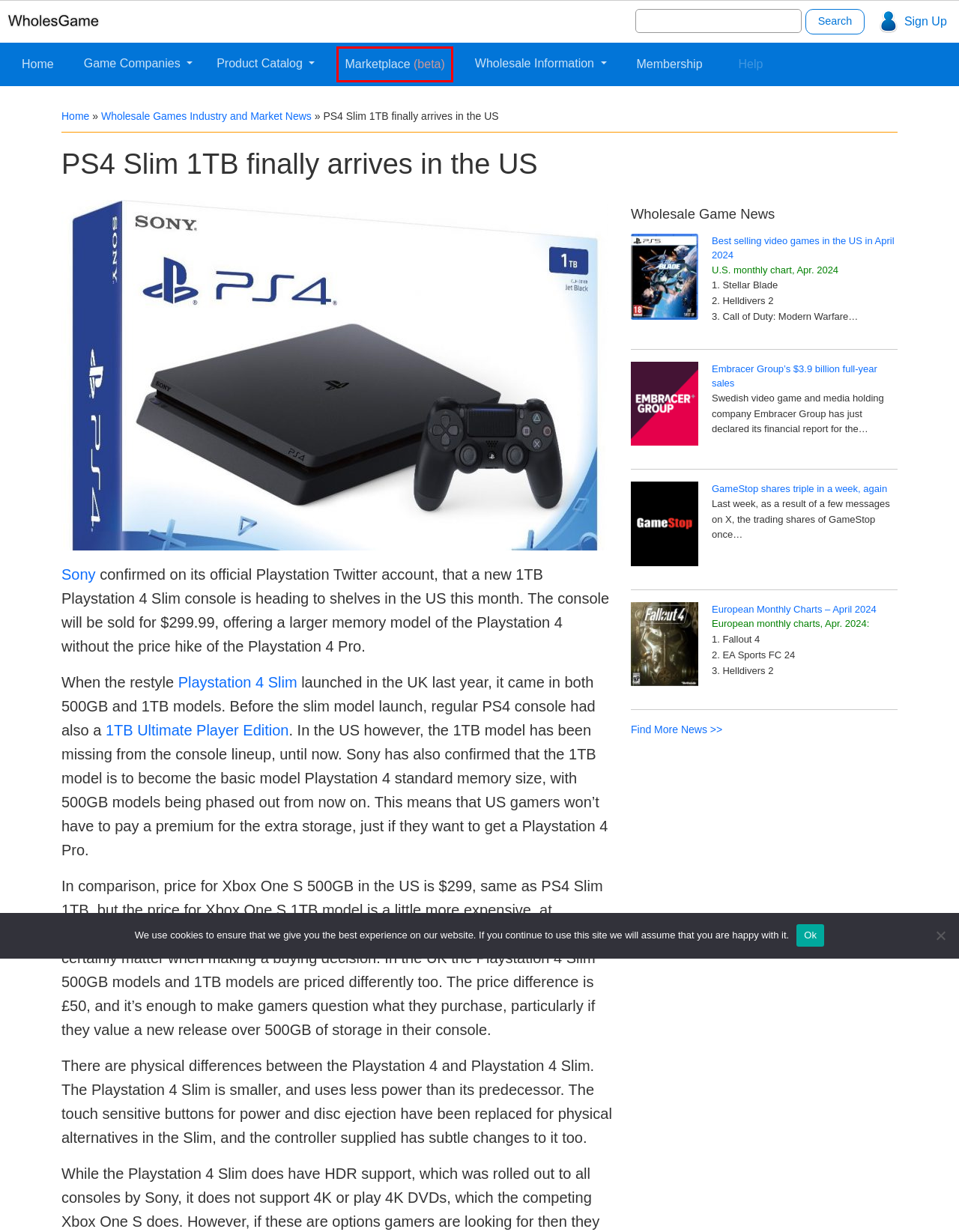Given a screenshot of a webpage featuring a red bounding box, identify the best matching webpage description for the new page after the element within the red box is clicked. Here are the options:
A. Wholesale Information - WholesGame
B. PlayStation 4 (PS4) Ultimate Player 1TB Edition Wholesale
C. Playstation PS4 Console Wholesale
D. Login / Logout - WholesGame
E. Video Game Companies - WholesGame
F. GameStop shares triple in a week, again - WholesGame
G. WholesGame - Wholesale Video Games and Consoles
H. Wholesale Video Games Marketplace - WholesGame

H